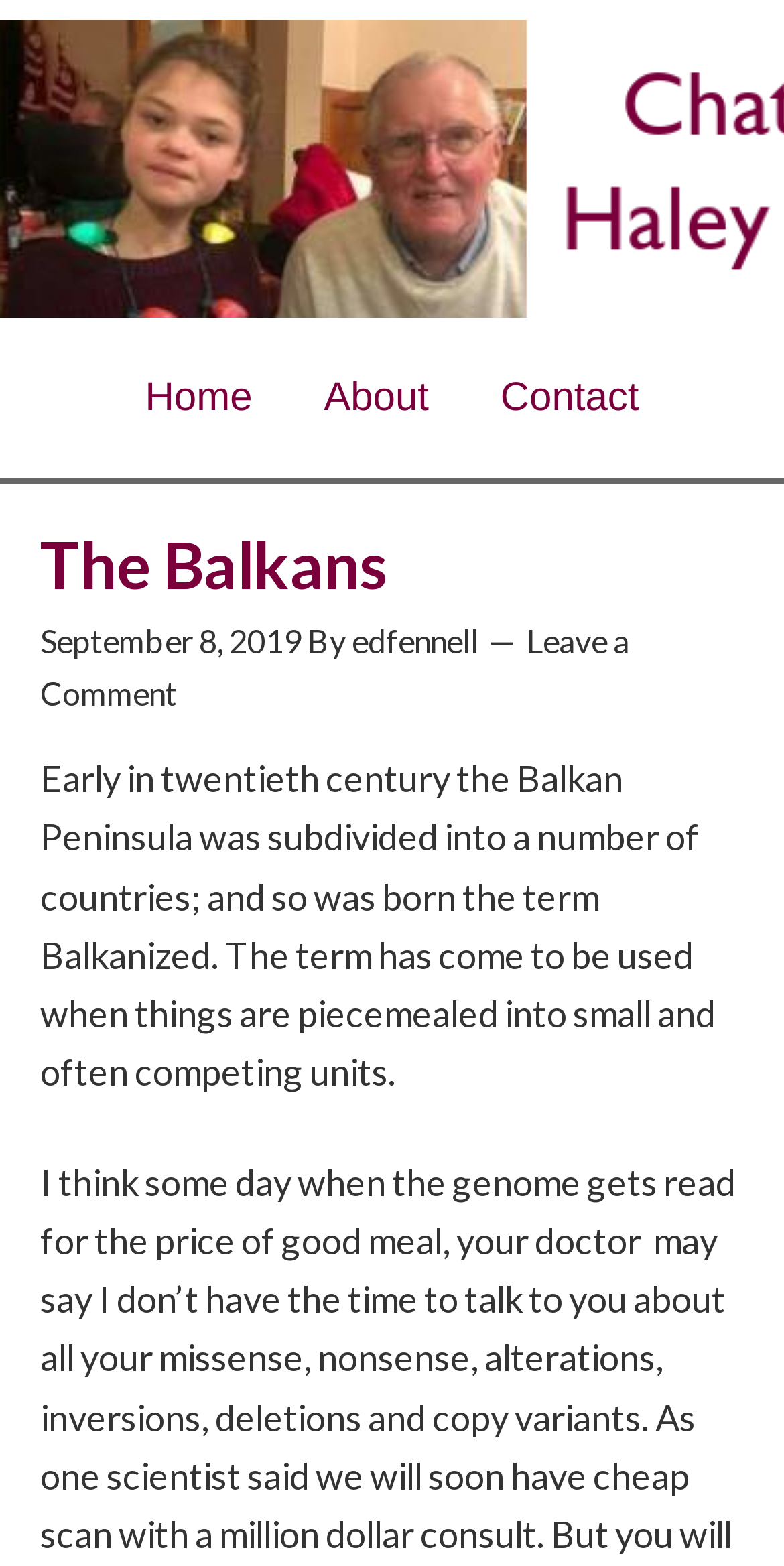Craft a detailed narrative of the webpage's structure and content.

The webpage is about the Balkans, with a header section at the top that spans almost the entire width of the page. The header contains the title "The Balkans" in a prominent font, accompanied by a timestamp "September 8, 2019" and an author credit "By edfennell". 

Below the header, there is a navigation menu with three links: "Home", "About", and "Contact", arranged horizontally from left to right. 

The main content of the page is a block of text that occupies most of the page's width, starting from the top-left corner and extending downwards. The text discusses the Balkan Peninsula and the origin of the term "Balkanized", describing how the region was subdivided into small, competing units. 

There is also a "Leave a Comment" link located at the top-right corner of the main content area, inviting users to engage with the article.